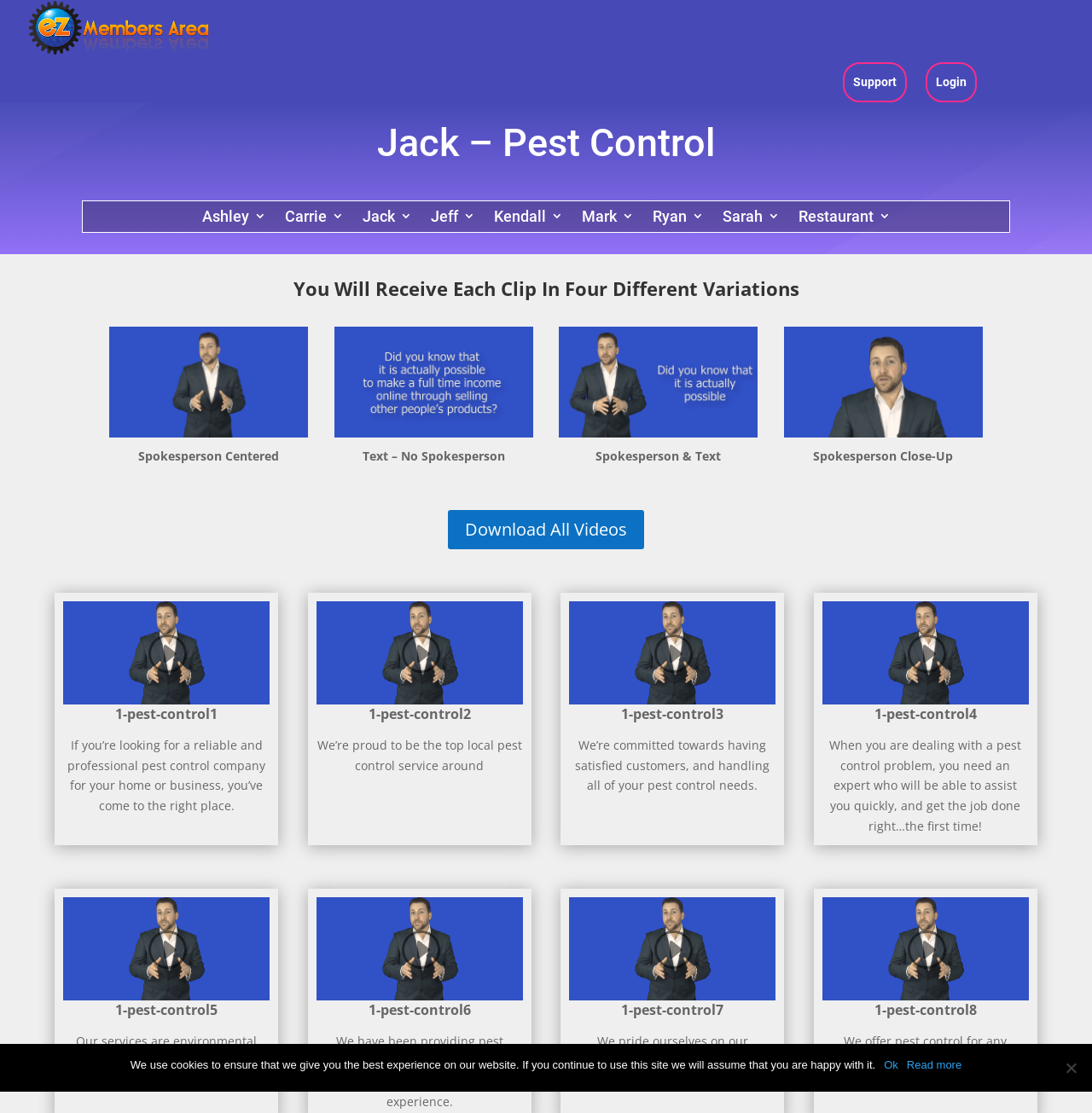Please mark the bounding box coordinates of the area that should be clicked to carry out the instruction: "Click the 'Login' link".

[0.848, 0.056, 0.895, 0.092]